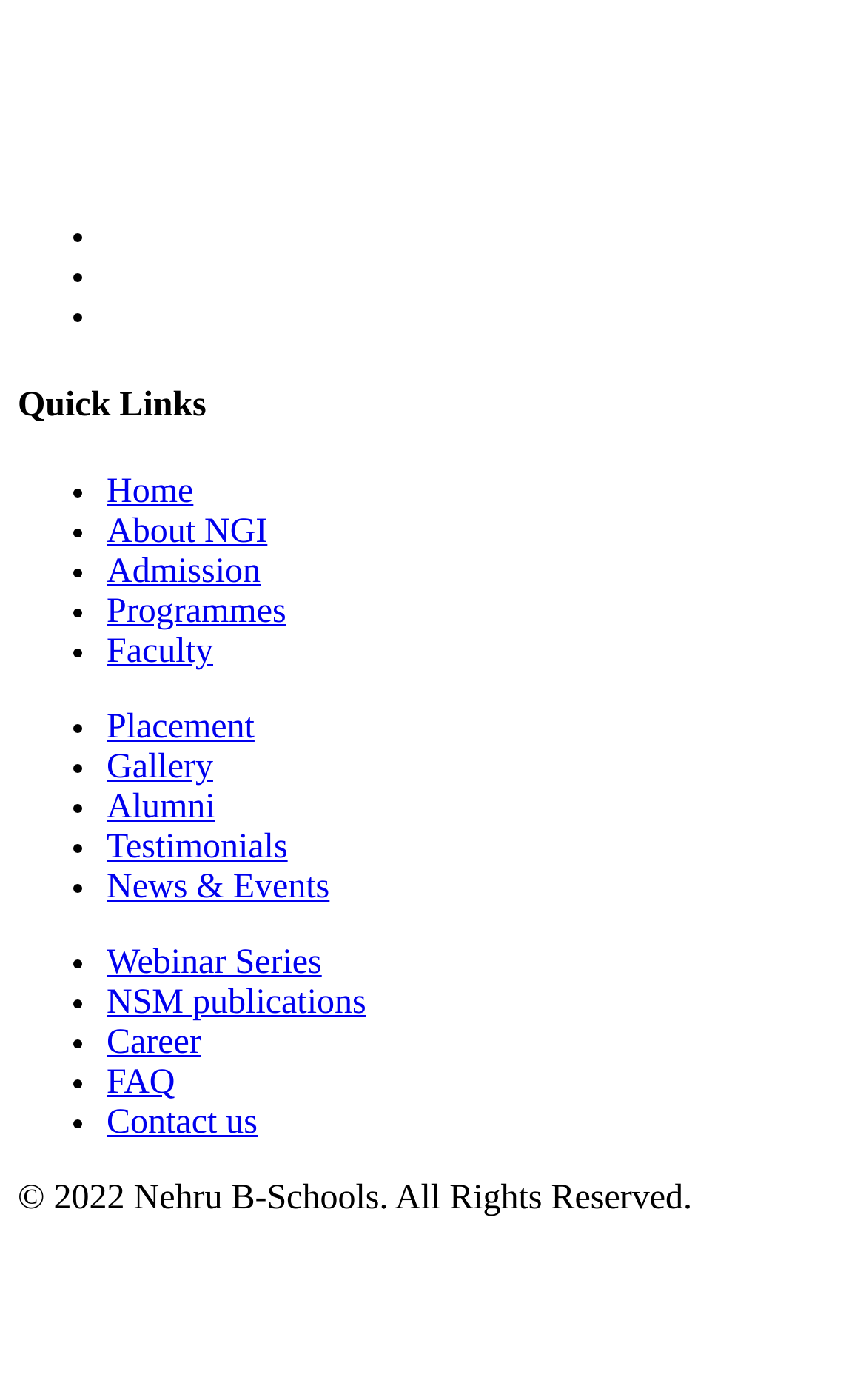Give a complete and precise description of the webpage's appearance.

The webpage appears to be the homepage of Nehru B-Schools. At the top, there is a logo image. Below the logo, there is a horizontal list of navigation links, each preceded by a bullet point (•). The links include "Home", "About NGI", "Admission", "Programmes", "Faculty", "Placement", "Gallery", "Alumni", "Testimonials", "News & Events", "Webinar Series", "NSM publications", "Career", "FAQ", and "Contact us". These links are evenly spaced and aligned horizontally, taking up most of the page's width.

At the bottom of the page, there is a copyright notice that reads "© 2022 Nehru B-Schools. All Rights Reserved."